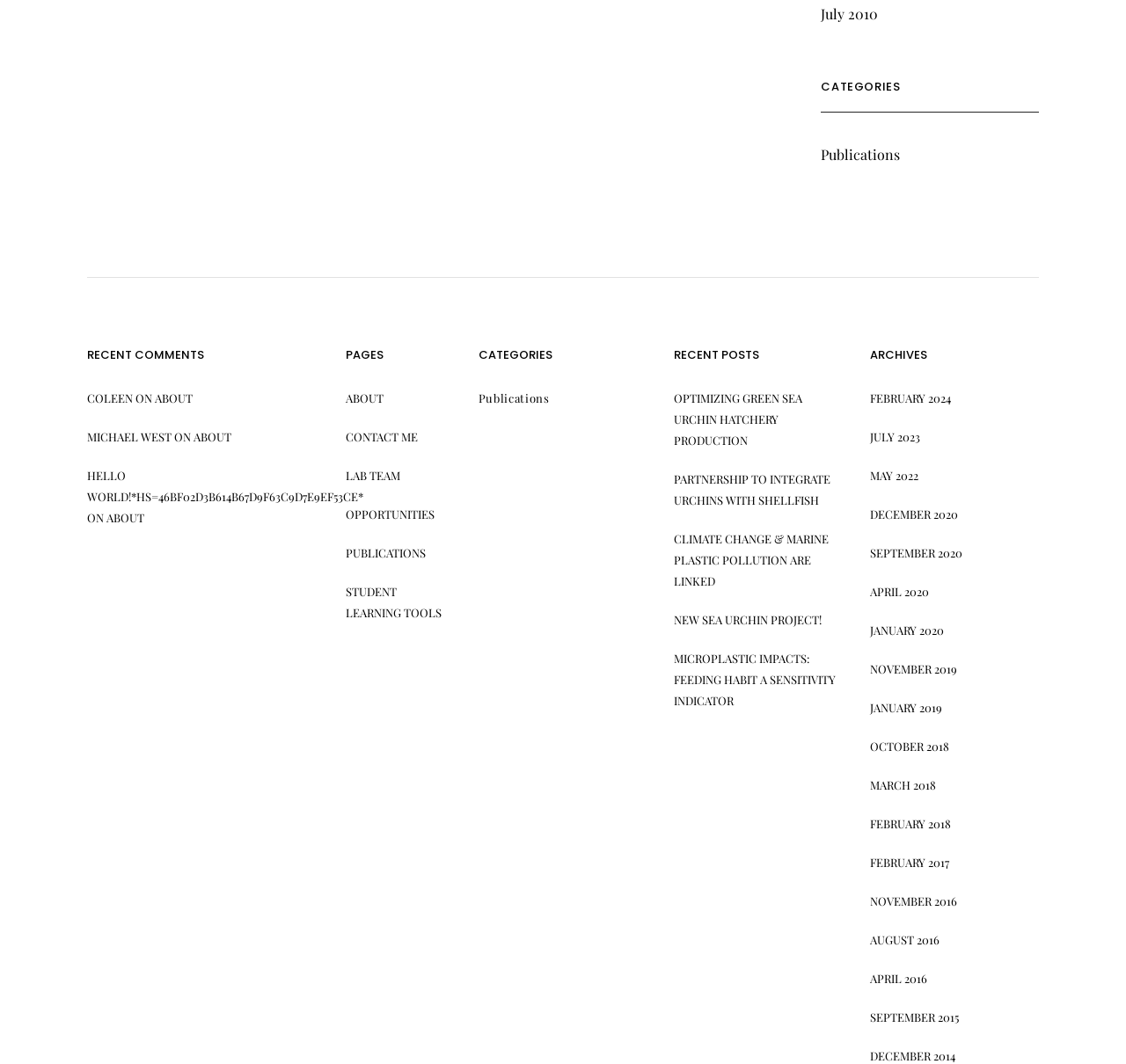How many months are listed in the archives?
From the screenshot, supply a one-word or short-phrase answer.

20